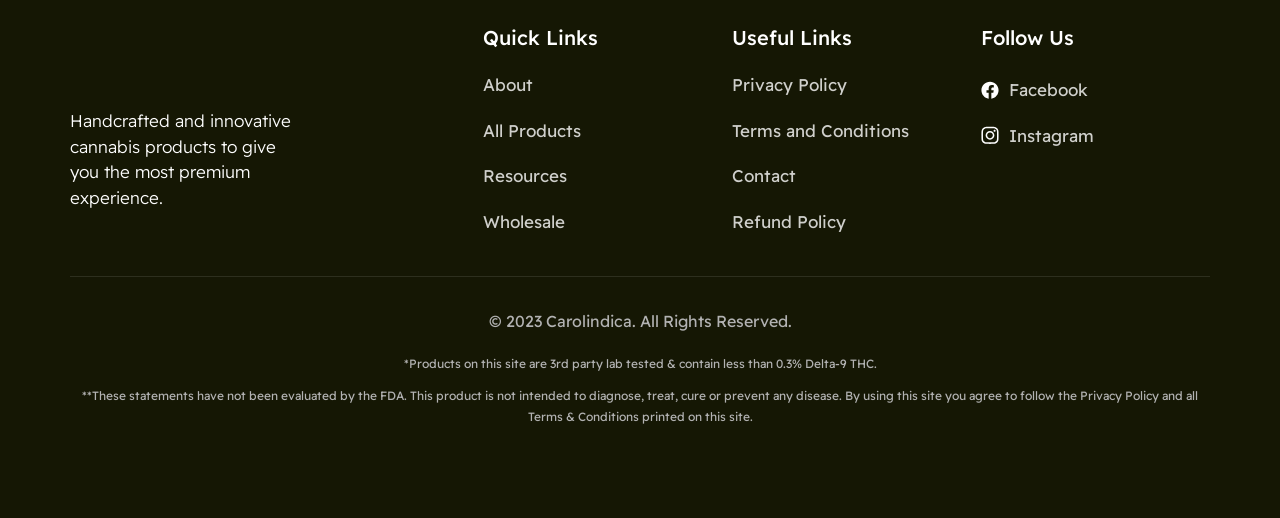What is the company name?
Answer the question with a single word or phrase by looking at the picture.

Carolindica